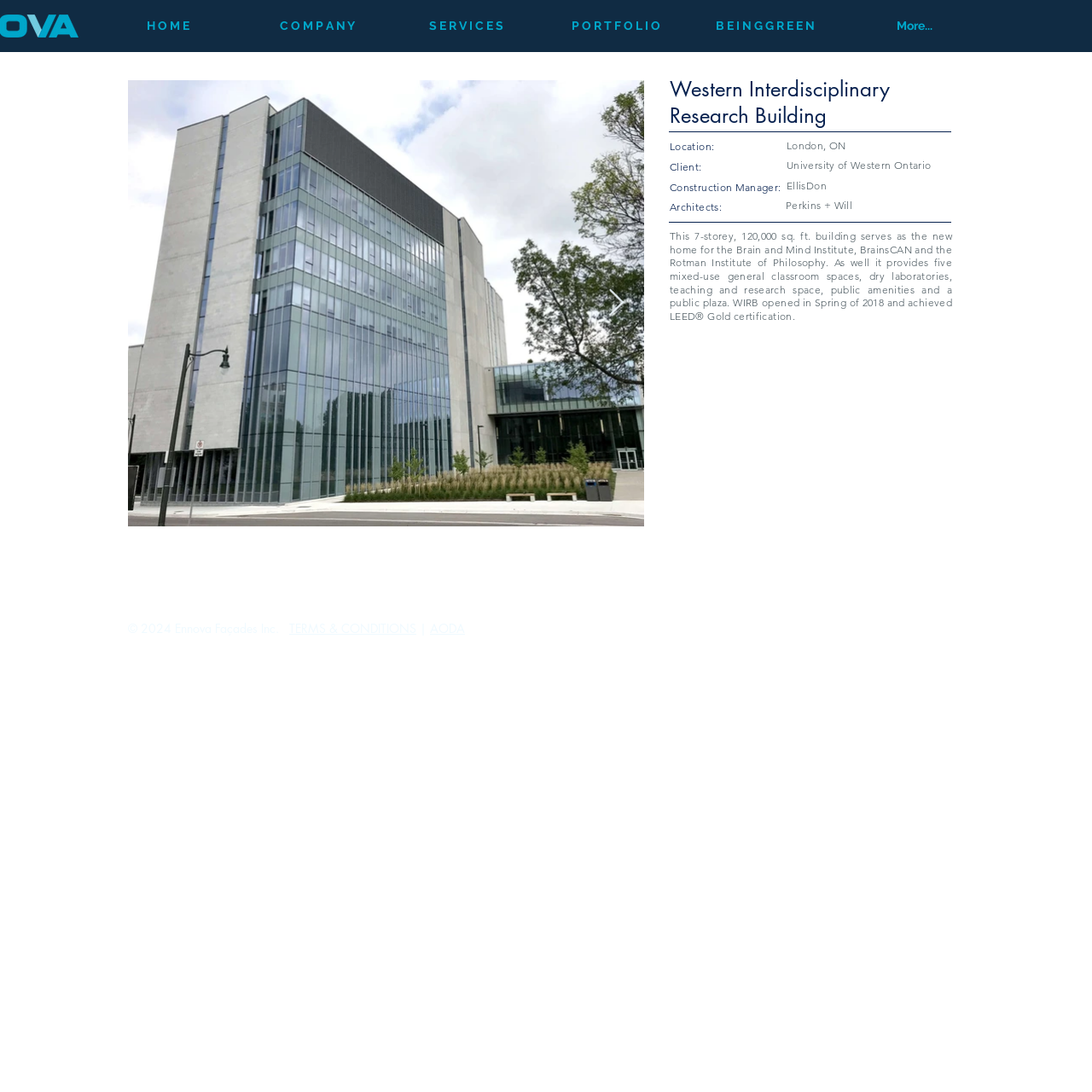What is the certification achieved by the Western Interdisciplinary Research Building?
Use the information from the screenshot to give a comprehensive response to the question.

I found the answer by reading the description of the building, which mentions that it 'achieved LEED Gold certification'.